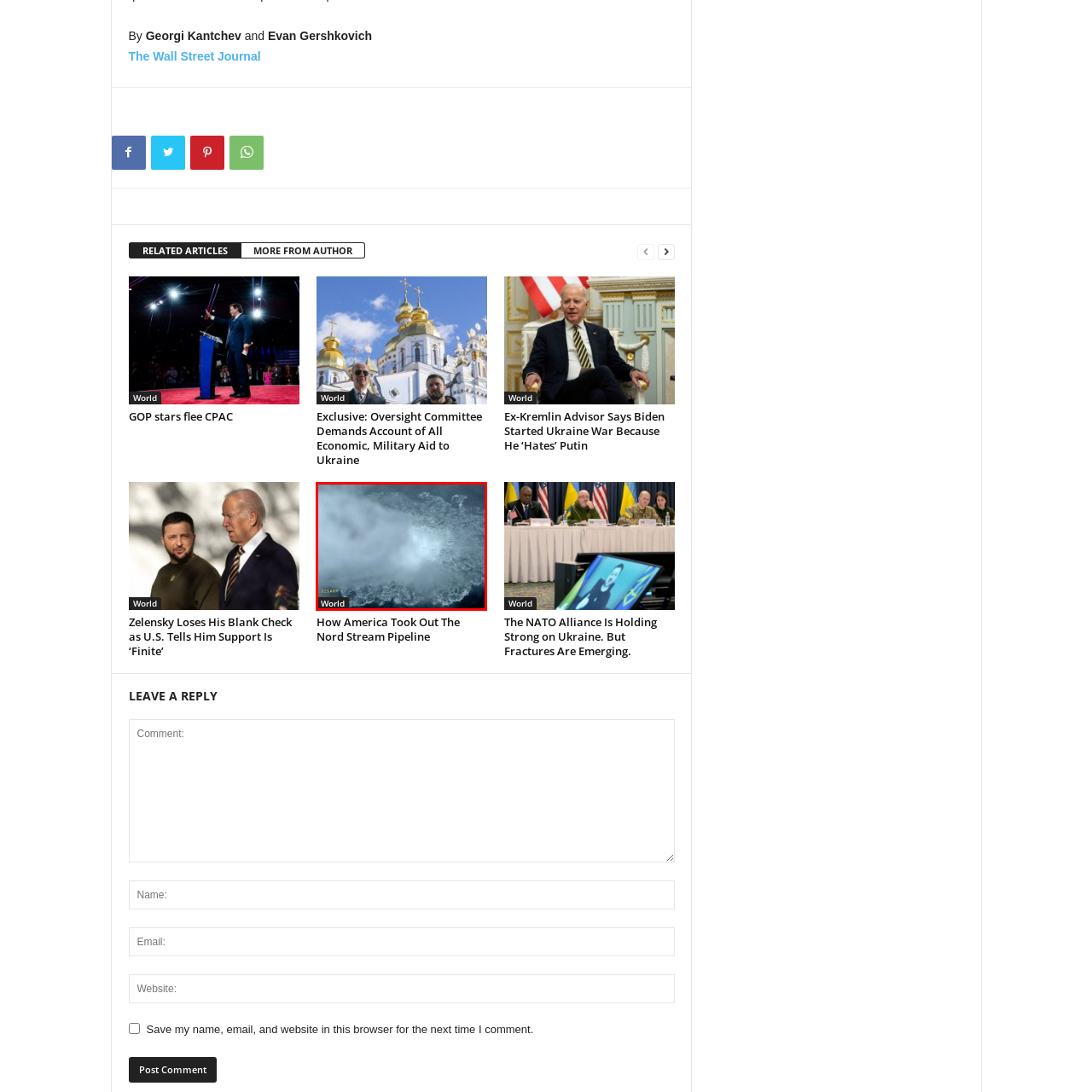Direct your attention to the section marked by the red bounding box and construct a detailed answer to the following question based on the image: What is suggested by the mist and foam?

The mist and foam surrounding the area hint at a significant event or occurrence beneath the surface, which could be related to geopolitical developments or underwater activities.